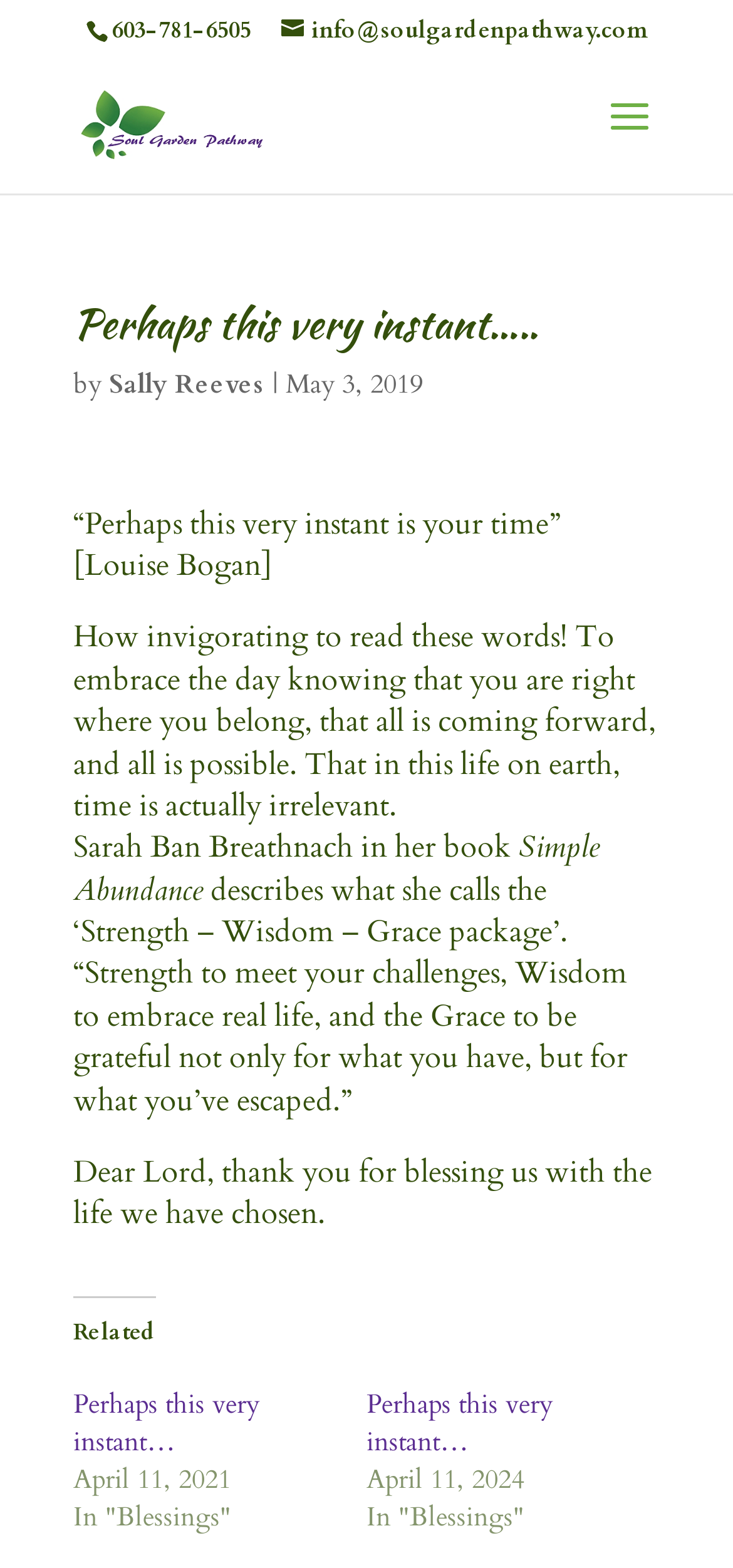Predict the bounding box of the UI element based on this description: "Sally Reeves".

[0.149, 0.234, 0.362, 0.257]